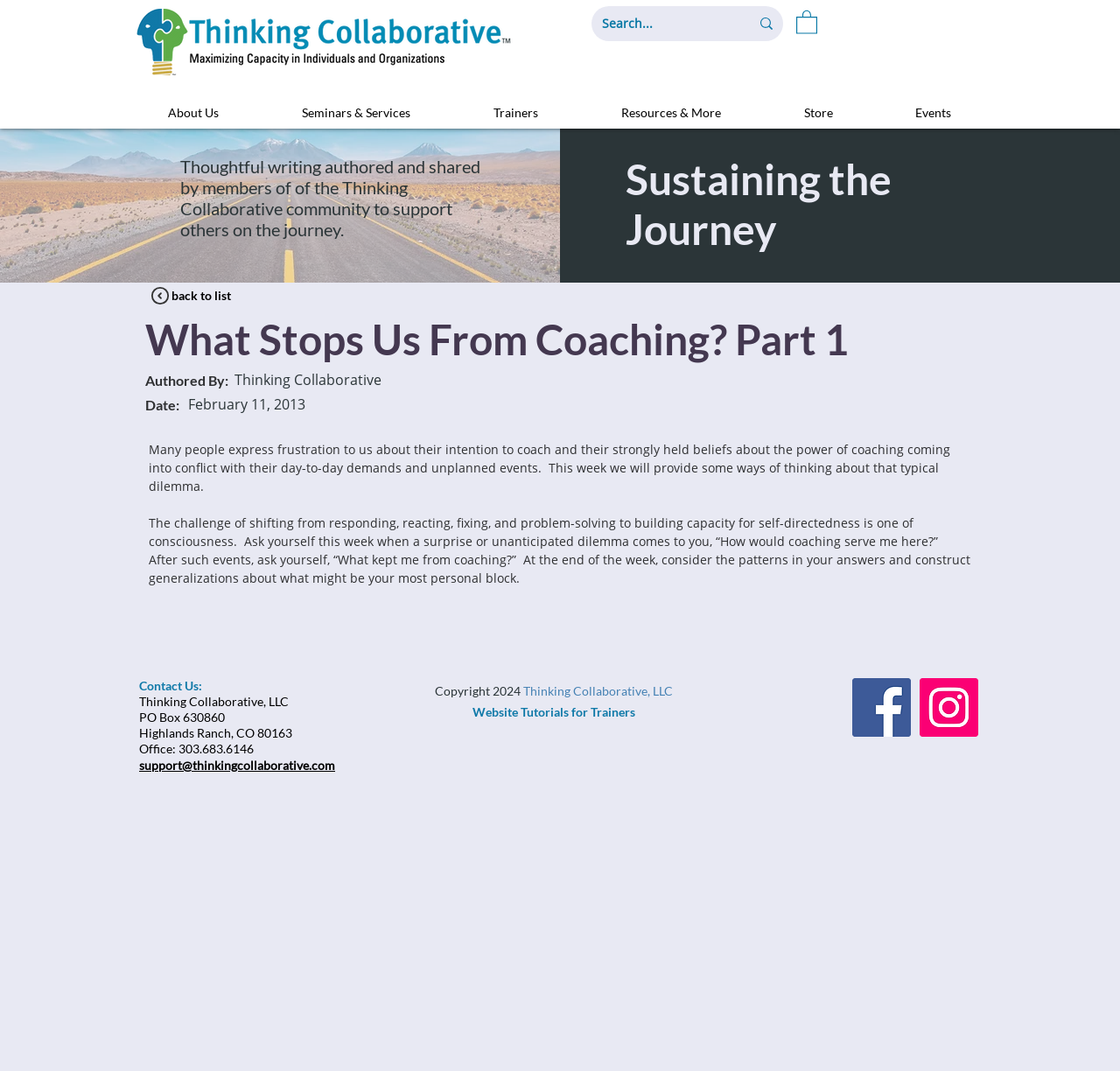What is the topic of the article?
Using the details shown in the screenshot, provide a comprehensive answer to the question.

I read the heading 'What Stops Us From Coaching? Part 1' and the text below it, which suggests that the article is about coaching and the challenges people face in practicing it.